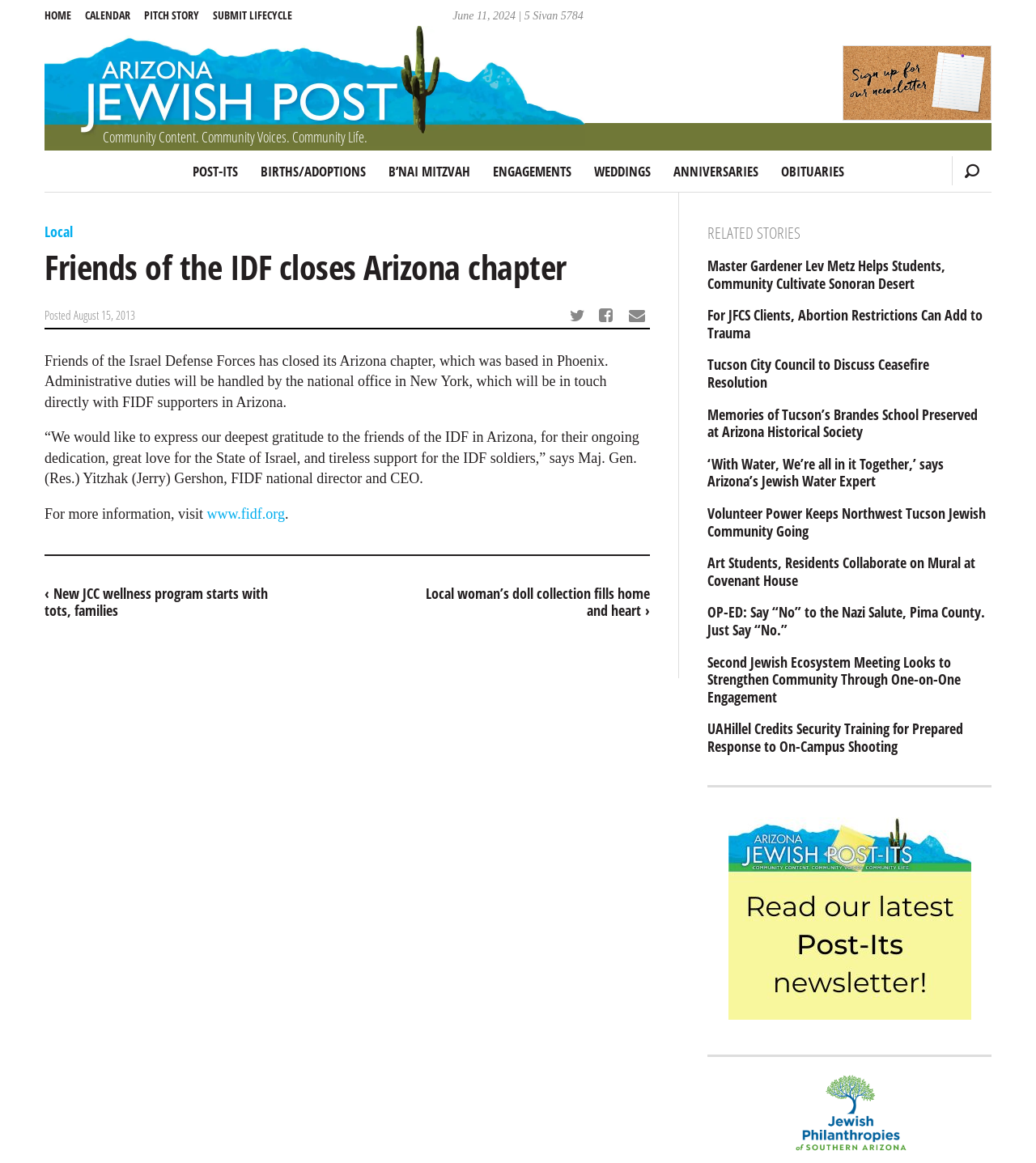Identify the coordinates of the bounding box for the element described below: "Pitch Story". Return the coordinates as four float numbers between 0 and 1: [left, top, right, bottom].

[0.139, 0.0, 0.203, 0.026]